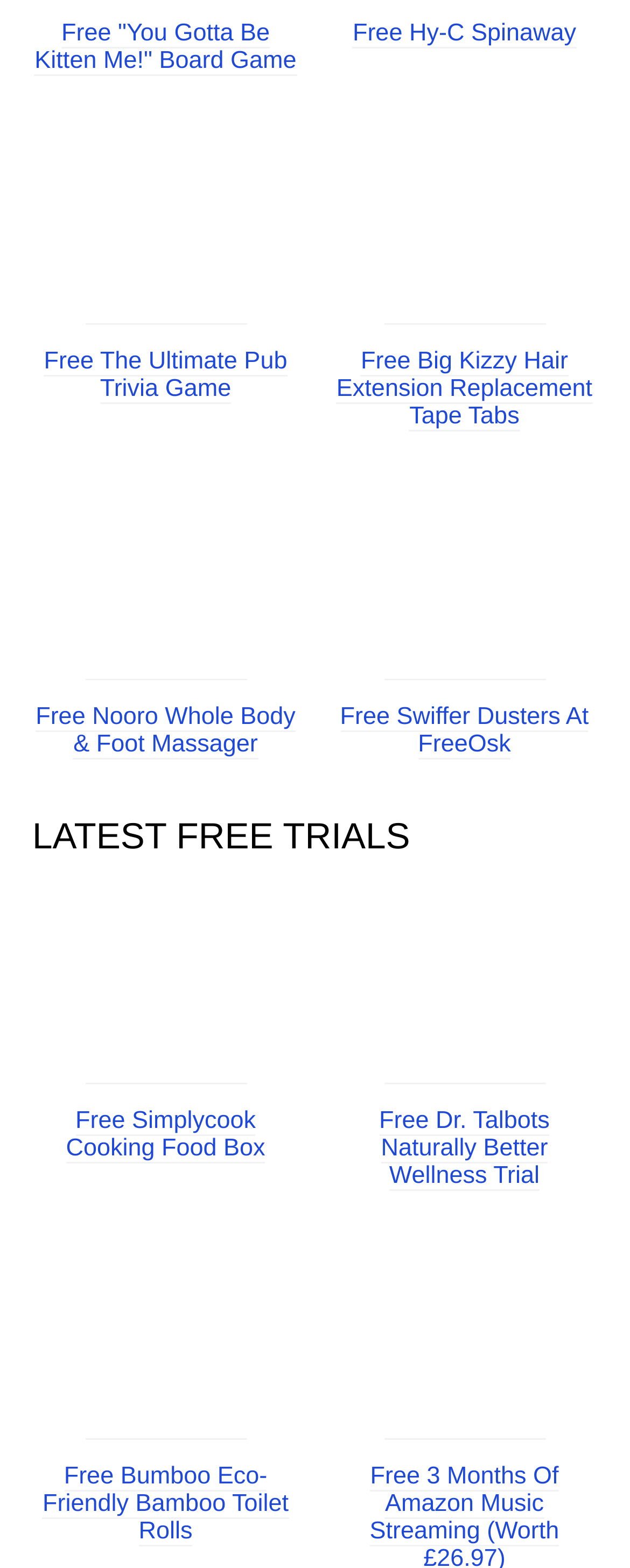Identify the bounding box for the element characterized by the following description: "alt="Free Swiffer Dusters At FreeOsk"".

[0.609, 0.415, 0.865, 0.434]